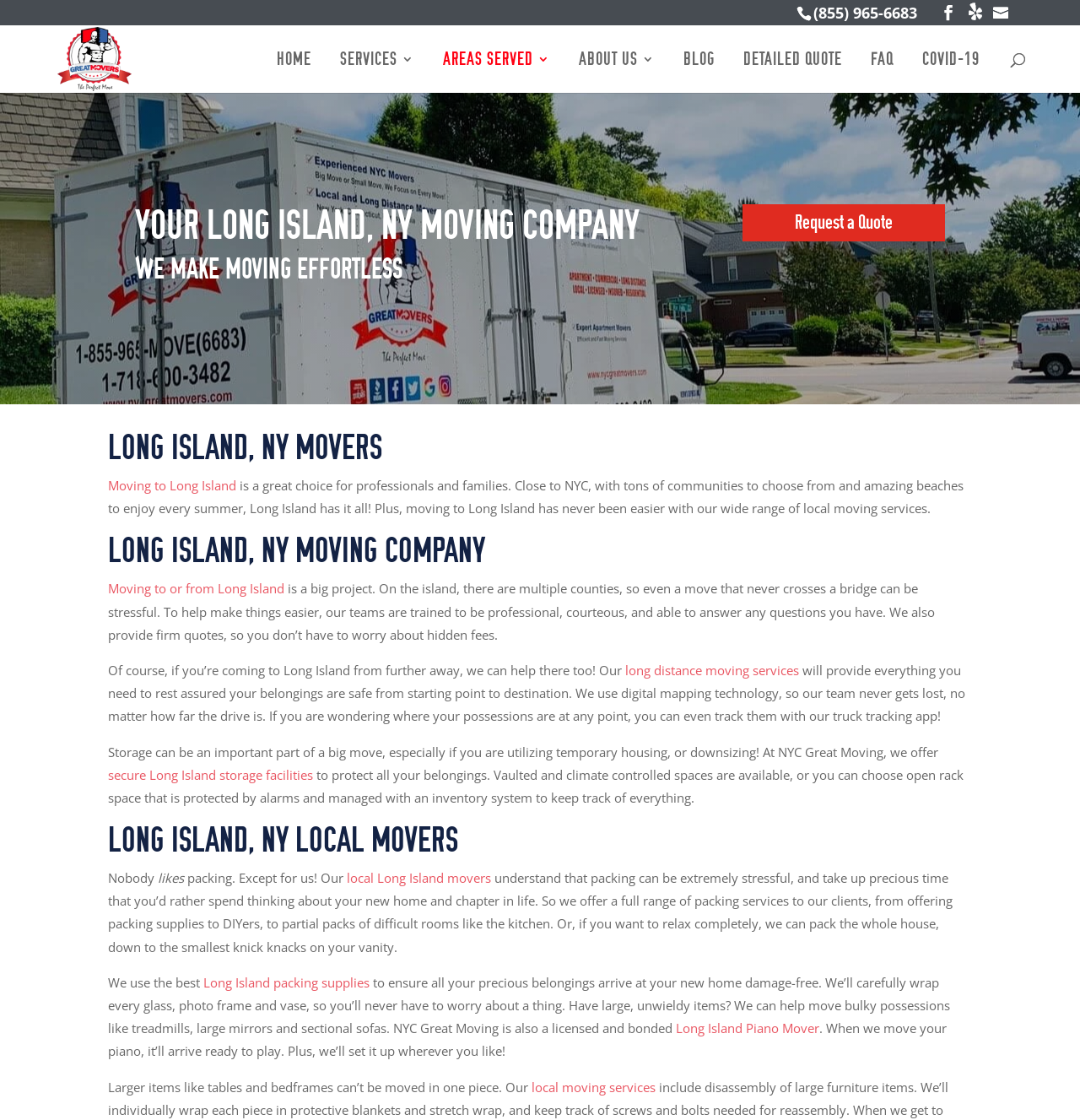Please identify the bounding box coordinates of the area that needs to be clicked to follow this instruction: "Call the moving company".

[0.753, 0.002, 0.849, 0.02]